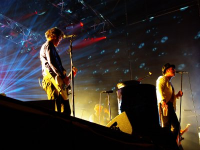Respond to the question below with a concise word or phrase:
What is the atmosphere of the stage setting?

Full of energy and excitement